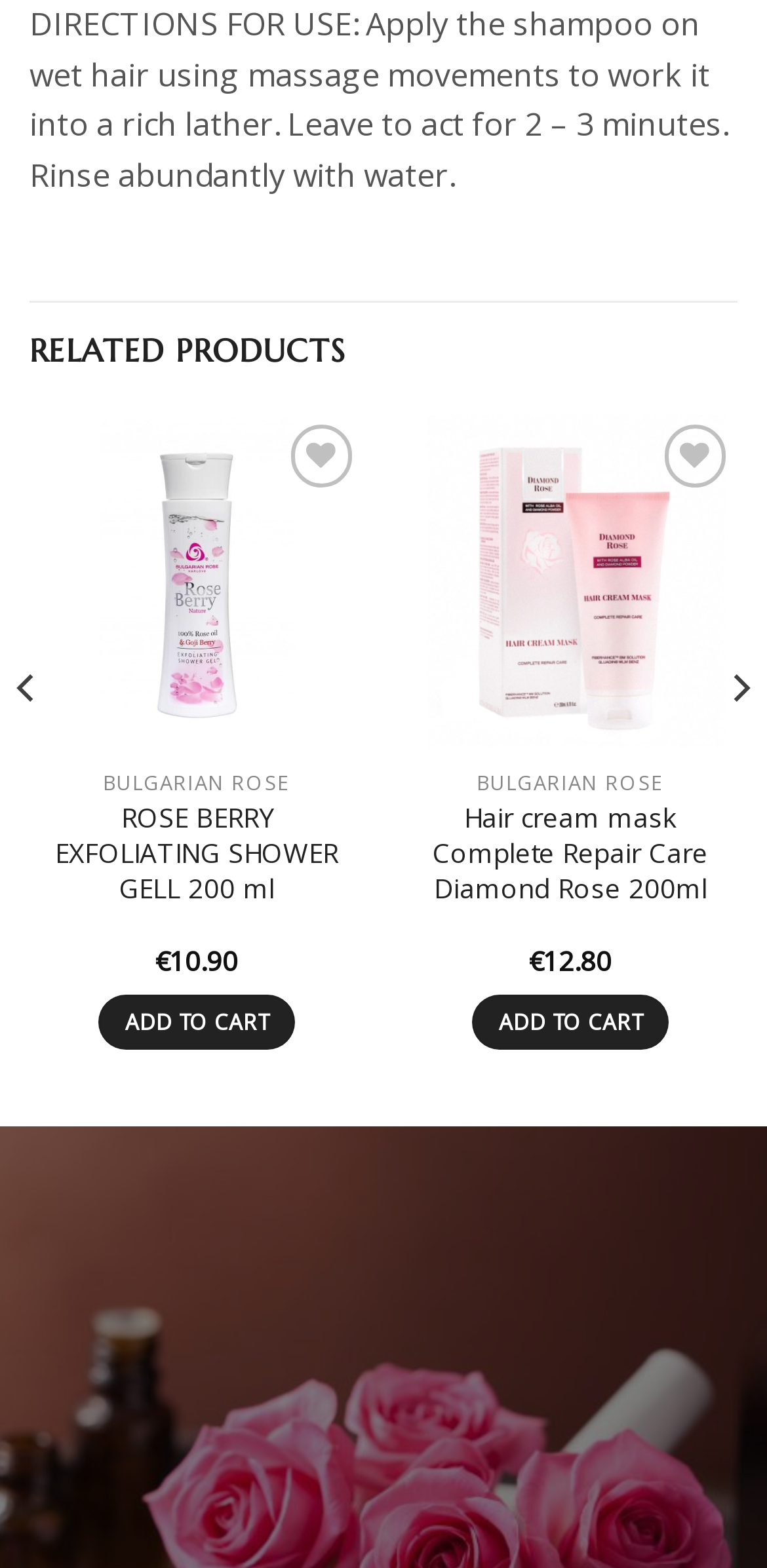Specify the bounding box coordinates for the region that must be clicked to perform the given instruction: "Add Rose Berry Exfoliating Shower gel 200 ml to wishlist".

[0.379, 0.271, 0.458, 0.31]